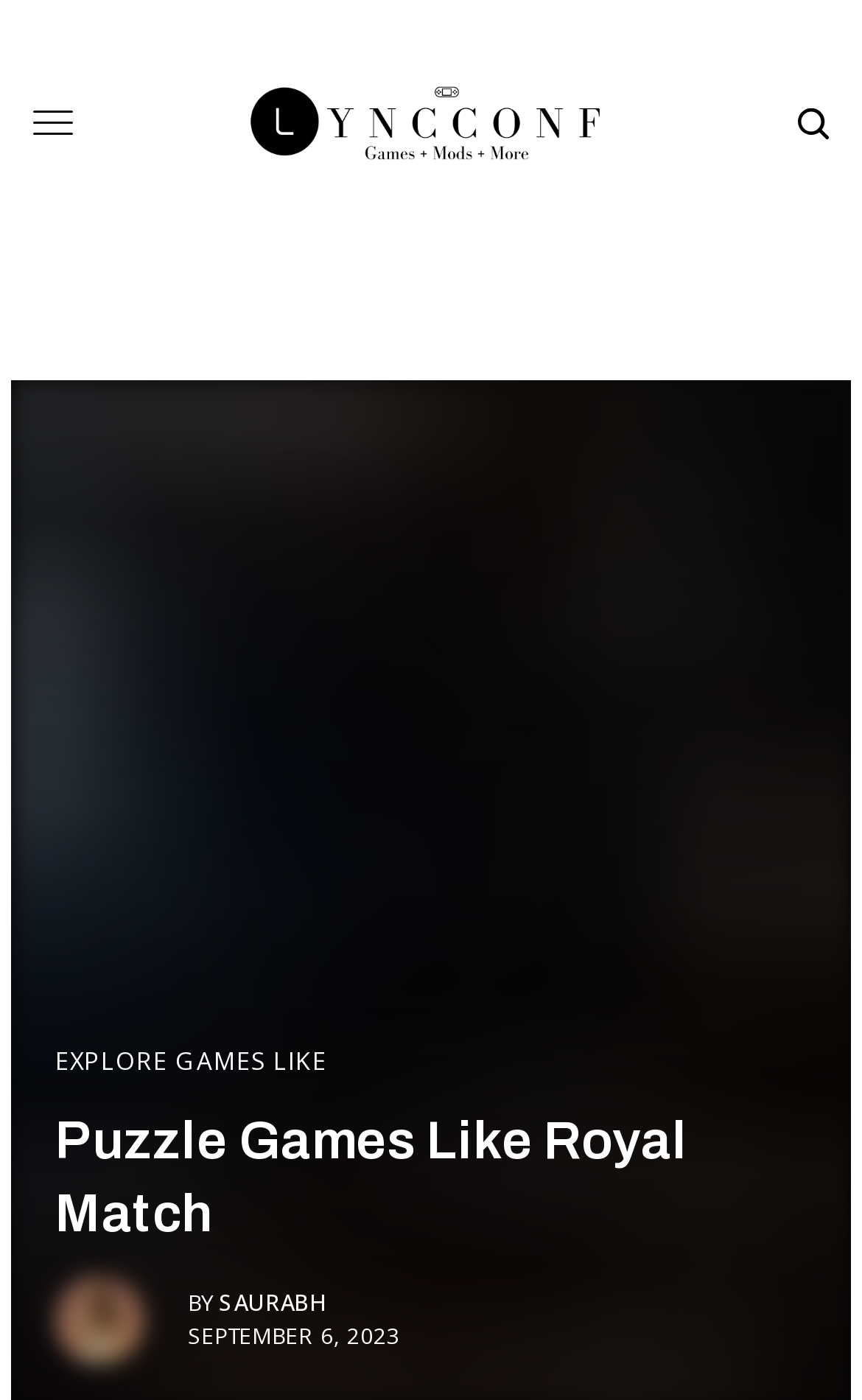Extract the main headline from the webpage and generate its text.

Puzzle Games Like Royal Match